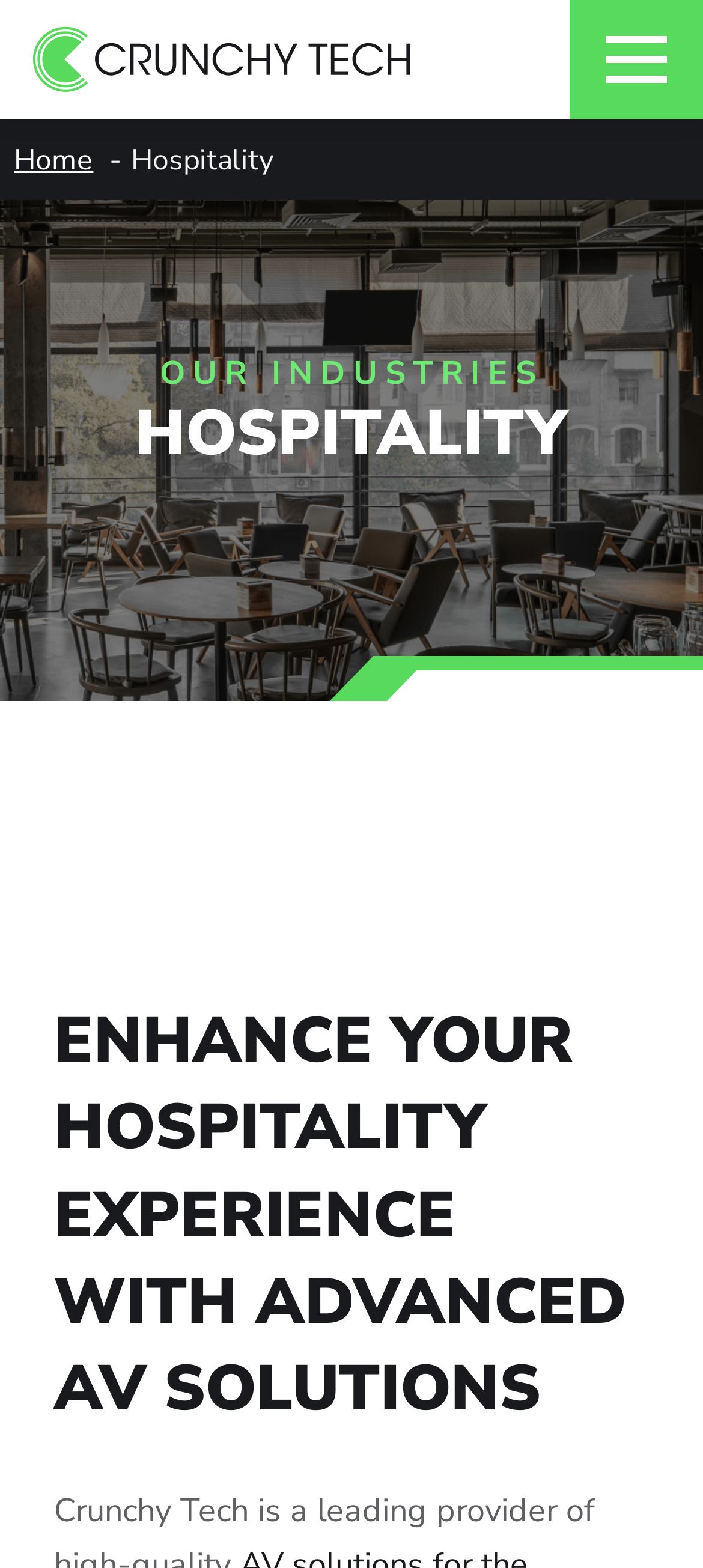What is the industry focus of this company?
Answer the question with a detailed explanation, including all necessary information.

Based on the navigation breadcrumb, there is a link 'Home' and a static text 'Hospitality', which suggests that the company is focused on the hospitality industry.